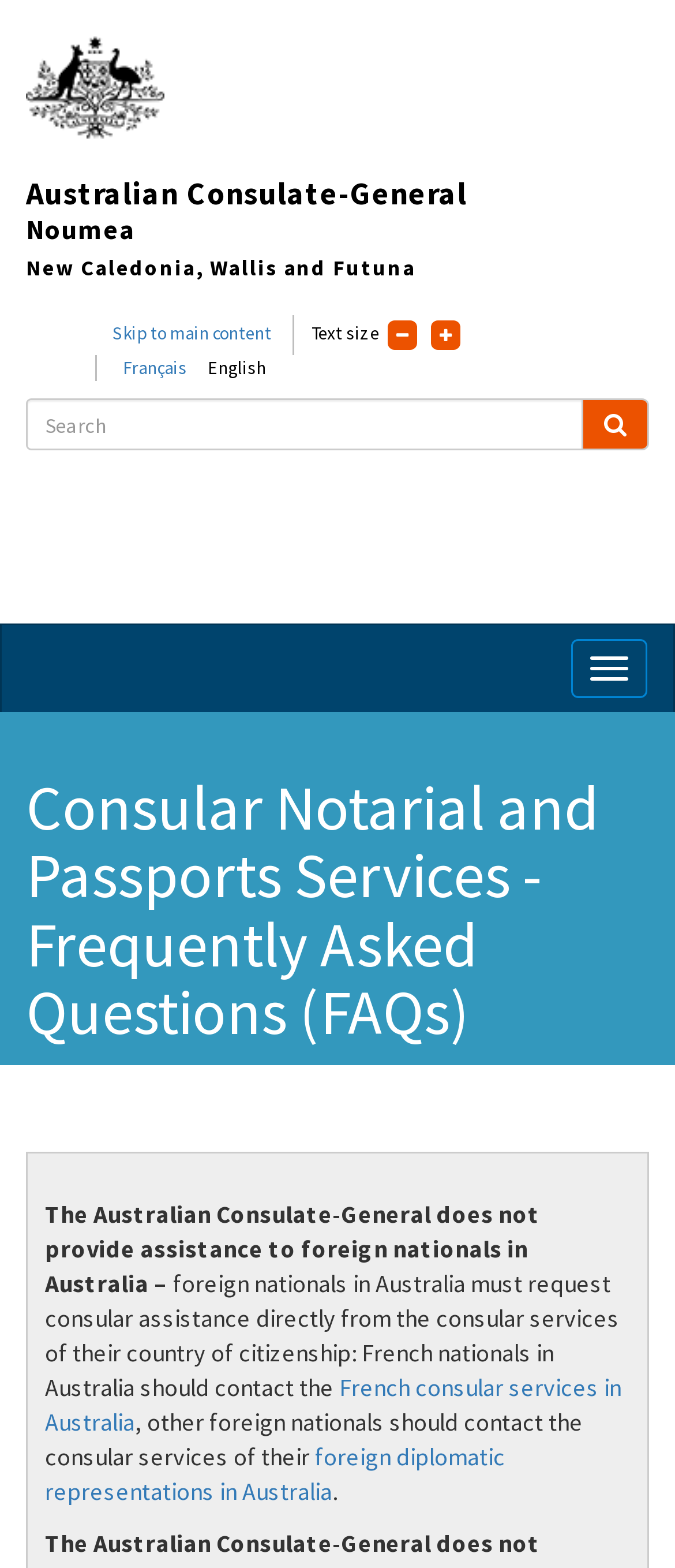Locate the bounding box coordinates of the area to click to fulfill this instruction: "Increase text size". The bounding box should be presented as four float numbers between 0 and 1, in the order [left, top, right, bottom].

[0.574, 0.204, 0.618, 0.223]